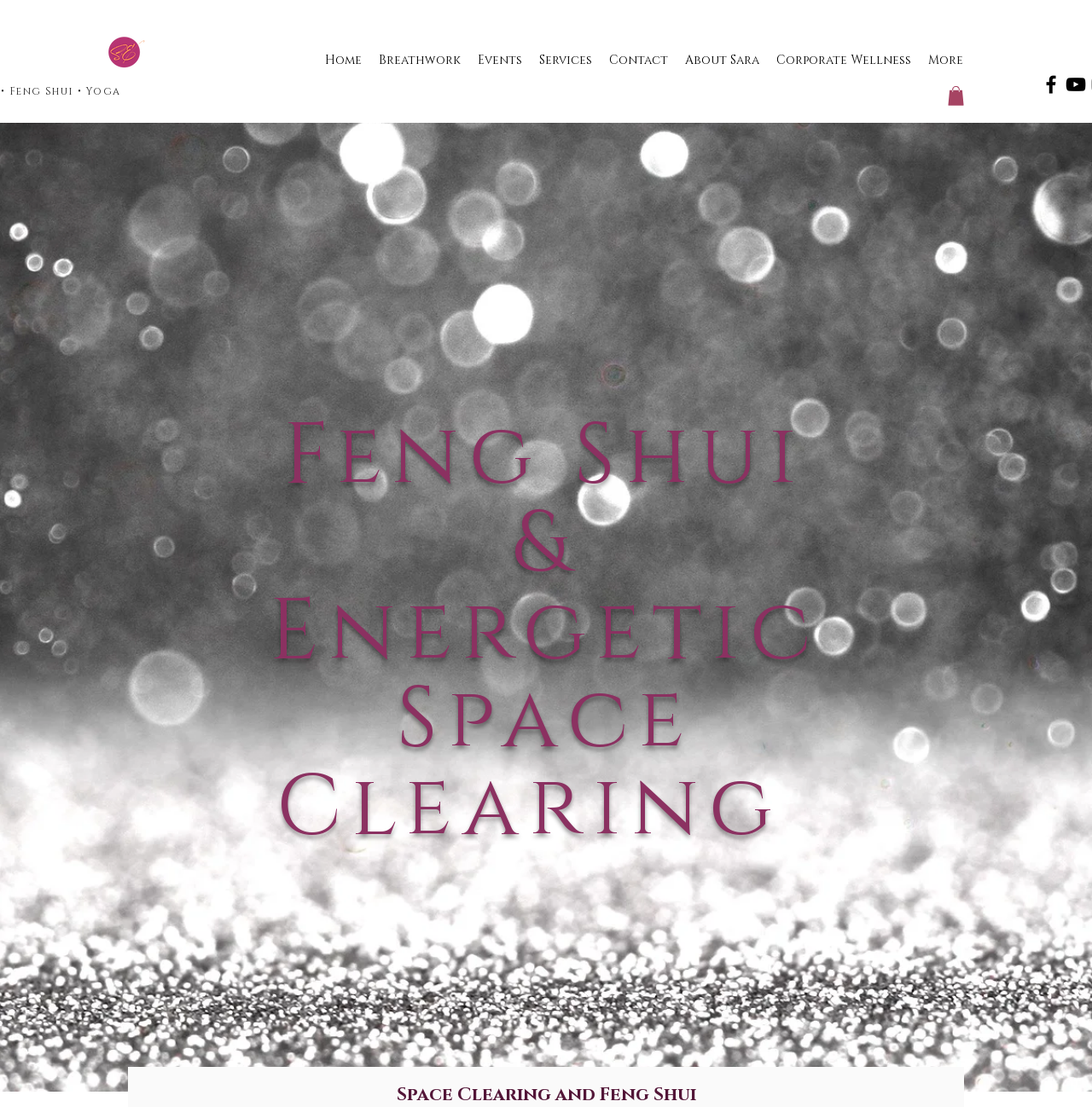Please find the bounding box for the UI component described as follows: "Breathwork".

[0.339, 0.037, 0.43, 0.072]